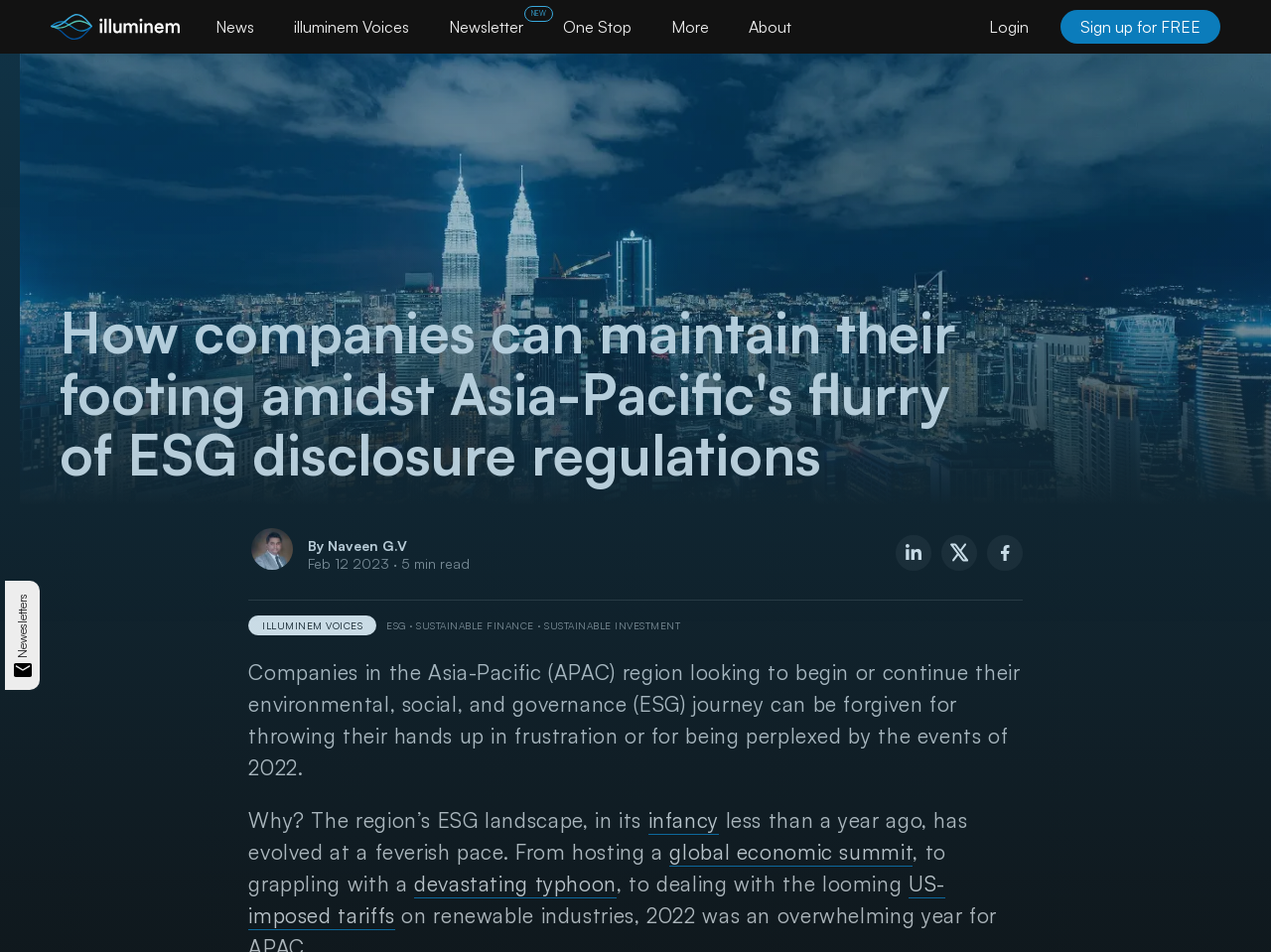From the screenshot, find the bounding box of the UI element matching this description: "parent_node: News aria-label="illuminem logo"". Supply the bounding box coordinates in the form [left, top, right, bottom], each a float between 0 and 1.

[0.04, 0.004, 0.142, 0.056]